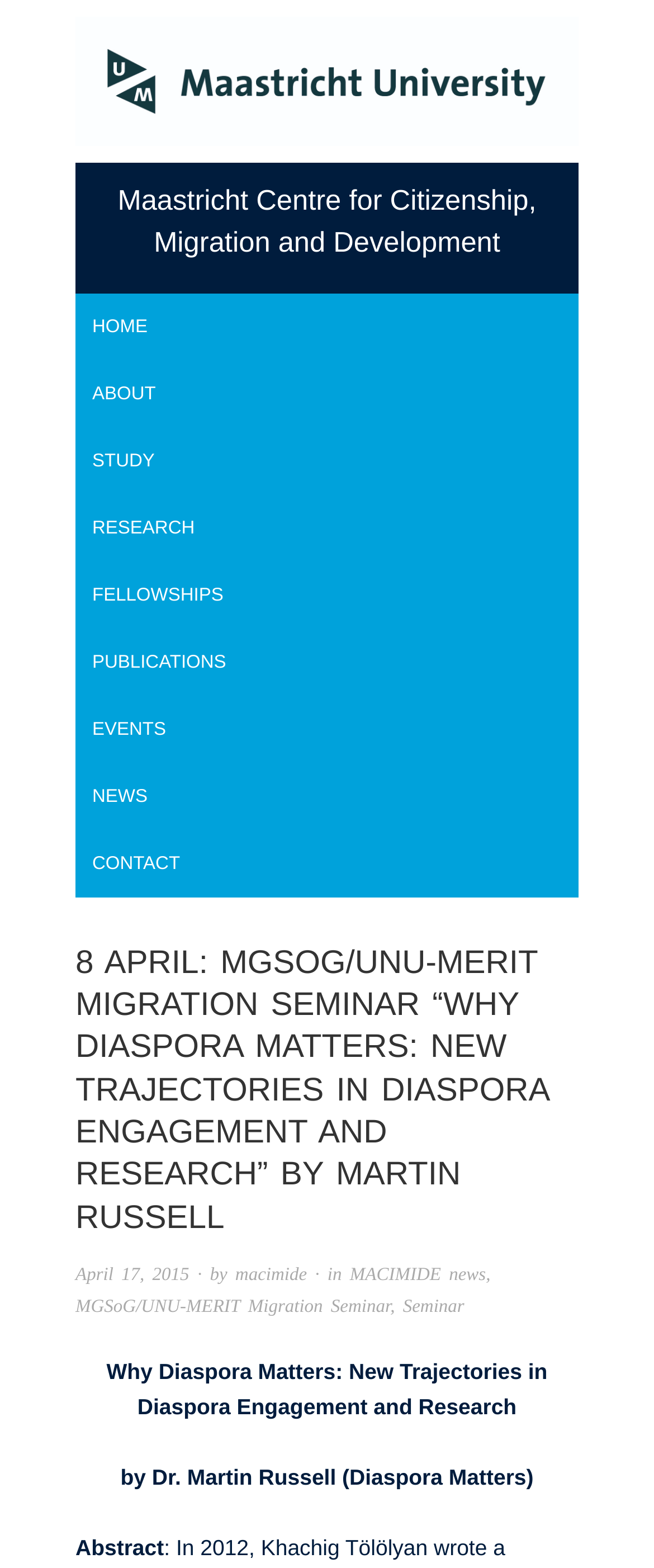Determine which piece of text is the heading of the webpage and provide it.

8 APRIL: MGSOG/UNU-MERIT MIGRATION SEMINAR “WHY DIASPORA MATTERS: NEW TRAJECTORIES IN DIASPORA ENGAGEMENT AND RESEARCH” BY MARTIN RUSSELL